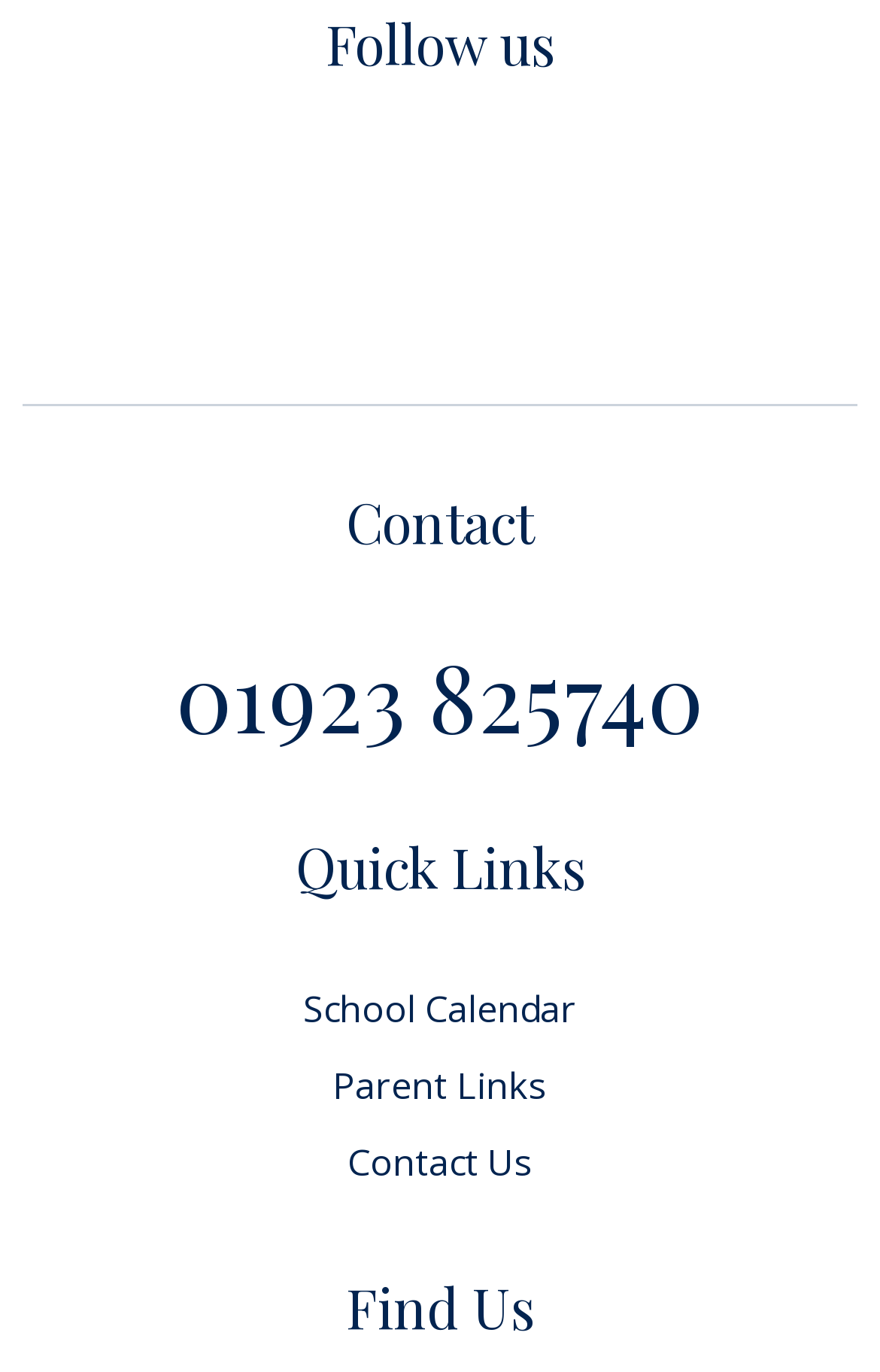Please determine the bounding box coordinates for the UI element described here. Use the format (top-left x, top-left y, bottom-right x, bottom-right y) with values bounded between 0 and 1: Parent Links

[0.026, 0.771, 0.974, 0.813]